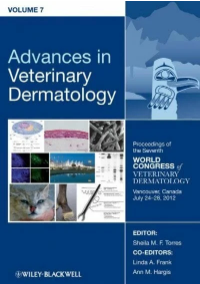Explain what is happening in the image with as much detail as possible.

The image showcases the cover of "Advances in Veterinary Dermatology, Volume 7," a publication highlighting proceedings from the Seventh World Congress of Veterinary Dermatology held in Vancouver, Canada, from July 24 to 28, 2012. This volume is edited by Sheila M. F. Torres, with Linda A. Frank and Ann M. Hargis serving as co-editors. The design features an array of images related to veterinary dermatology, underscoring the scientific advancements discussed at the congress. The book serves as a vital resource for veterinarians and researchers eager to stay informed about current trends and research in veterinary dermatology.